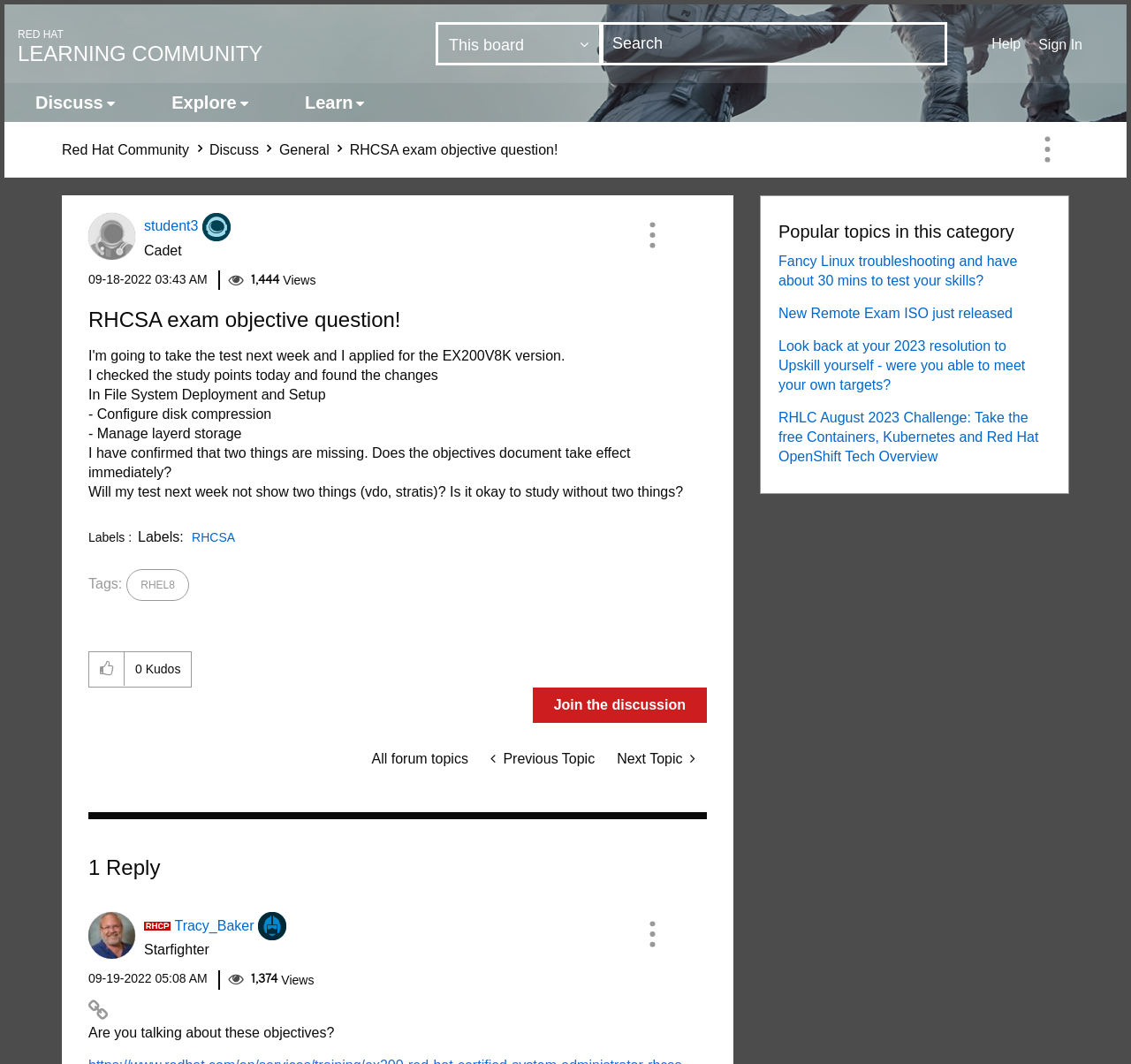What is the topic of the post?
Please use the image to deliver a detailed and complete answer.

I found the answer by looking at the breadcrumbs navigation, where it says 'RHCSA exam objective question!' as the current topic.